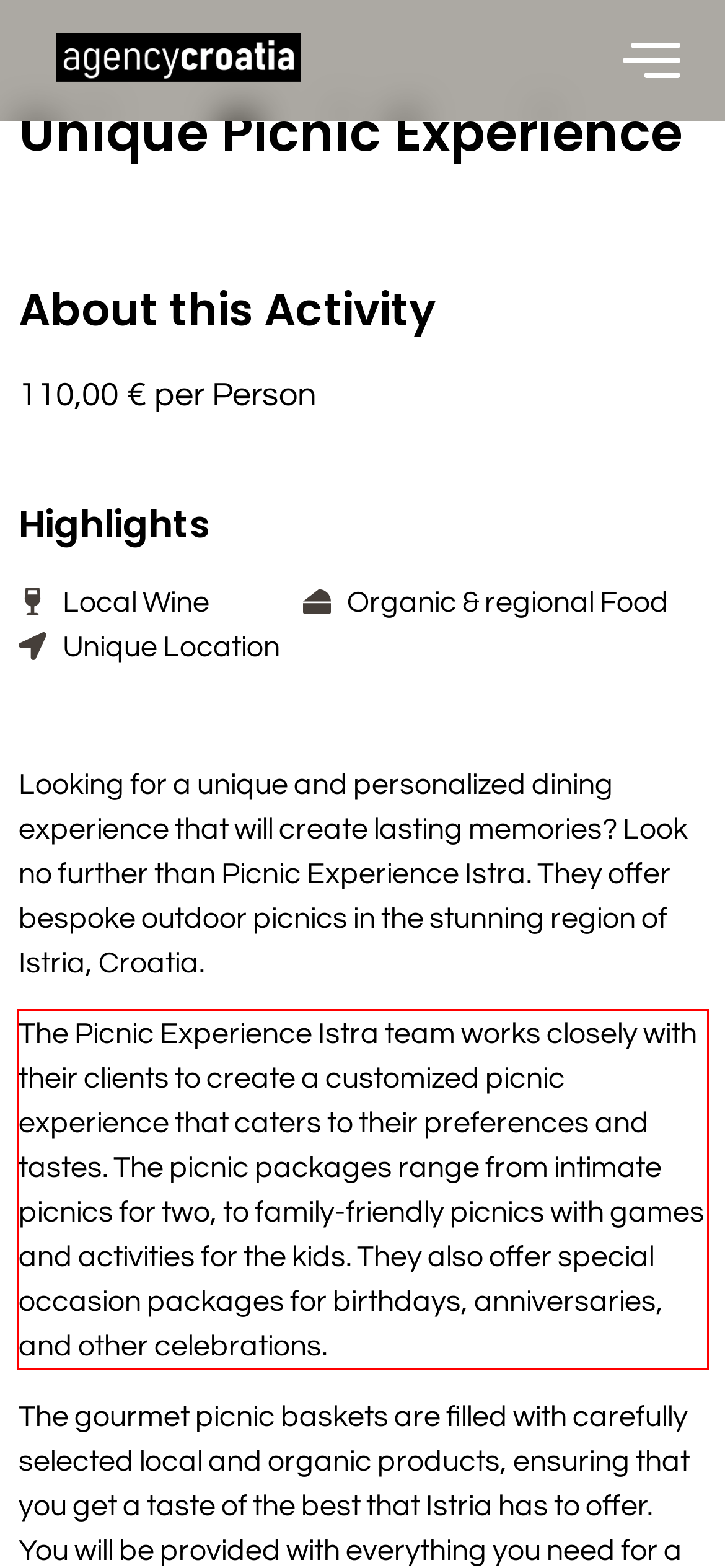Please perform OCR on the UI element surrounded by the red bounding box in the given webpage screenshot and extract its text content.

The Picnic Experience Istra team works closely with their clients to create a customized picnic experience that caters to their preferences and tastes. The picnic packages range from intimate picnics for two, to family-friendly picnics with games and activities for the kids. They also offer special occasion packages for birthdays, anniversaries, and other celebrations.